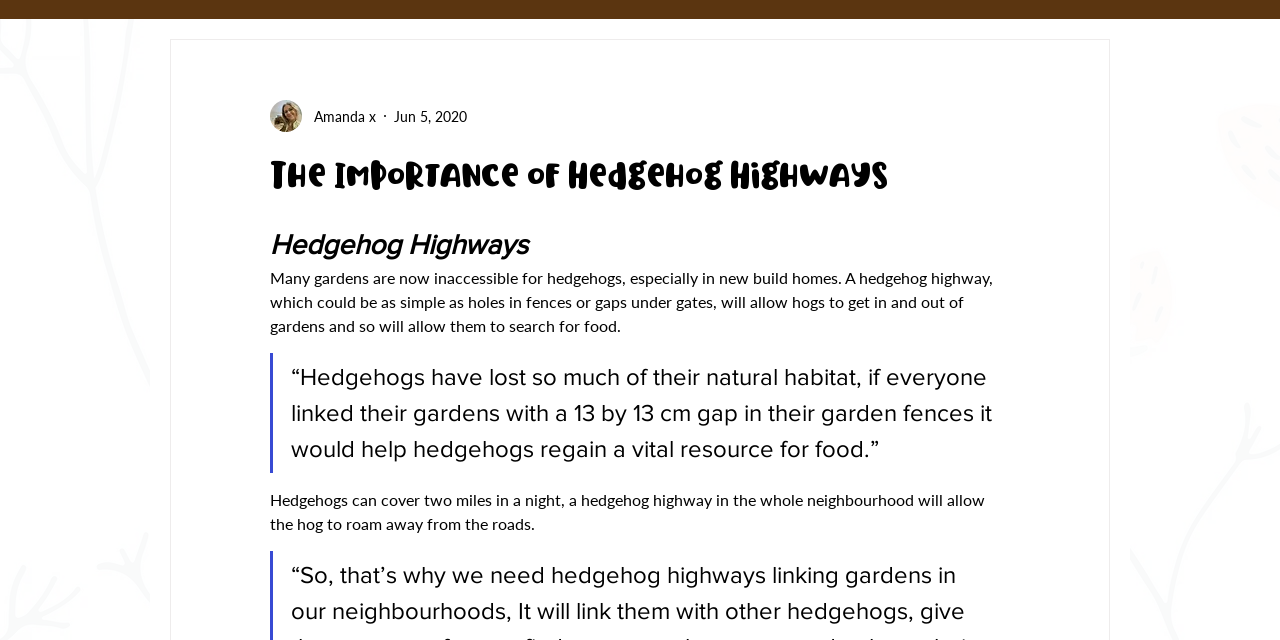Who wrote the article?
Analyze the image and provide a thorough answer to the question.

The author's name is mentioned below the writer's picture, which is Amanda.